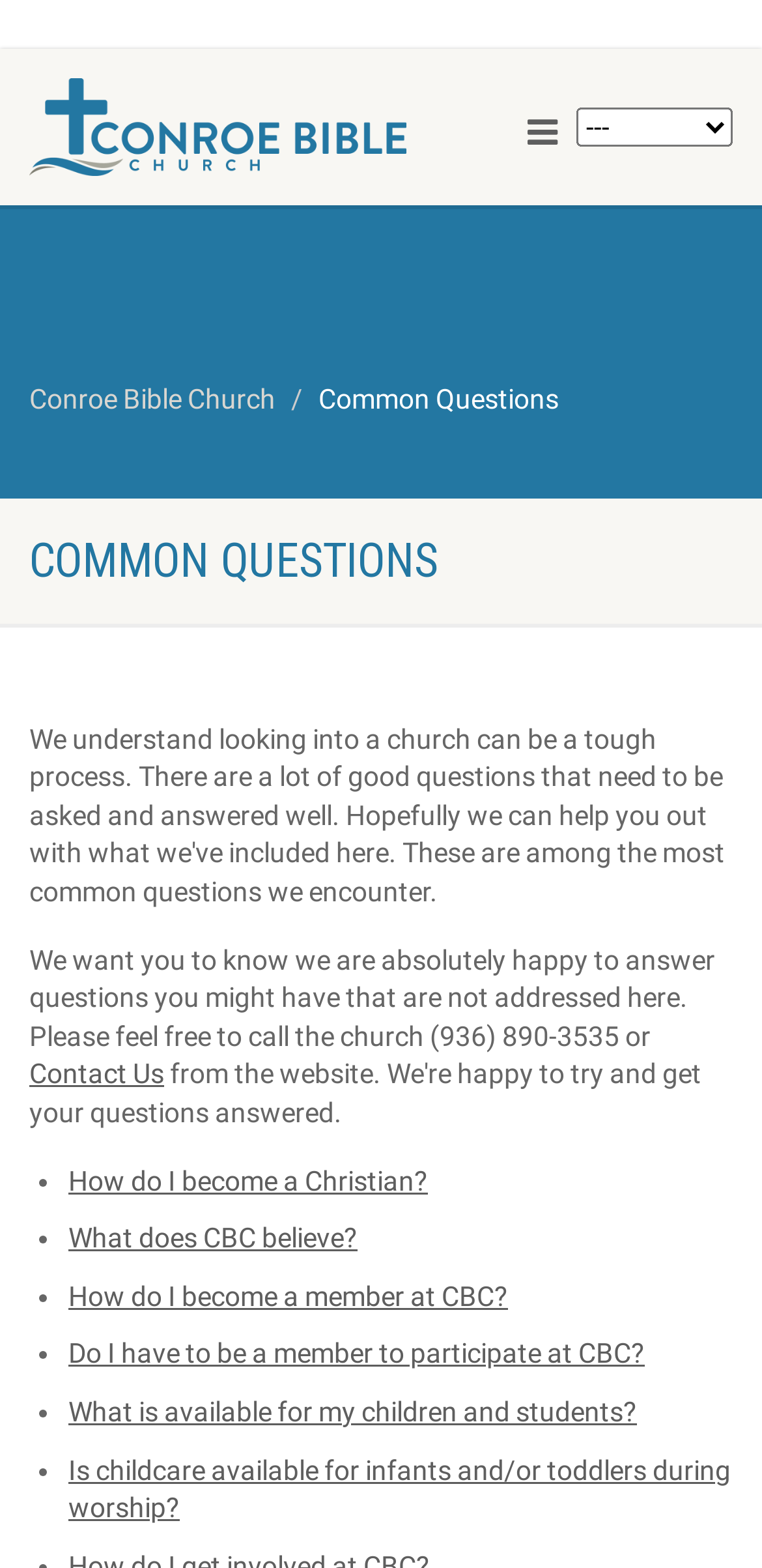Given the element description title="Conroe Bible Church", identify the bounding box coordinates for the UI element on the webpage screenshot. The format should be (top-left x, top-left y, bottom-right x, bottom-right y), with values between 0 and 1.

[0.038, 0.05, 0.628, 0.112]